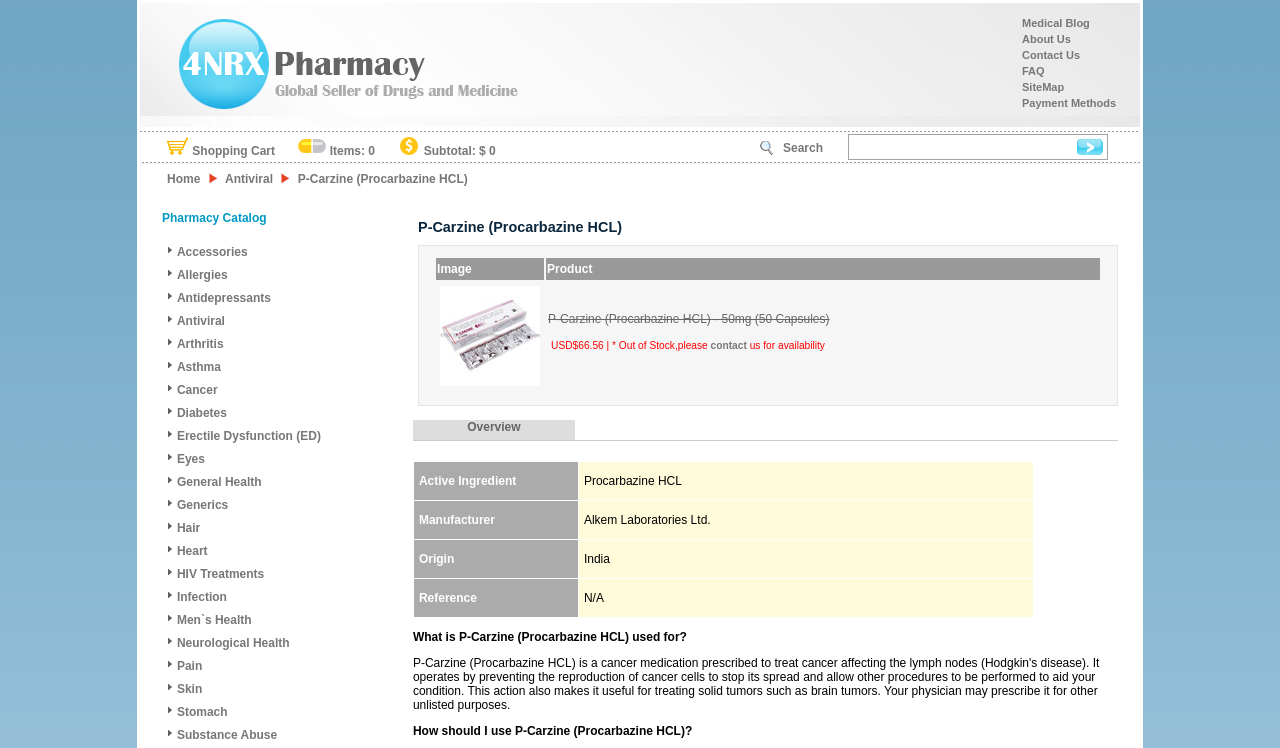Please find the bounding box coordinates of the element that needs to be clicked to perform the following instruction: "Submit". The bounding box coordinates should be four float numbers between 0 and 1, represented as [left, top, right, bottom].

[0.841, 0.197, 0.866, 0.215]